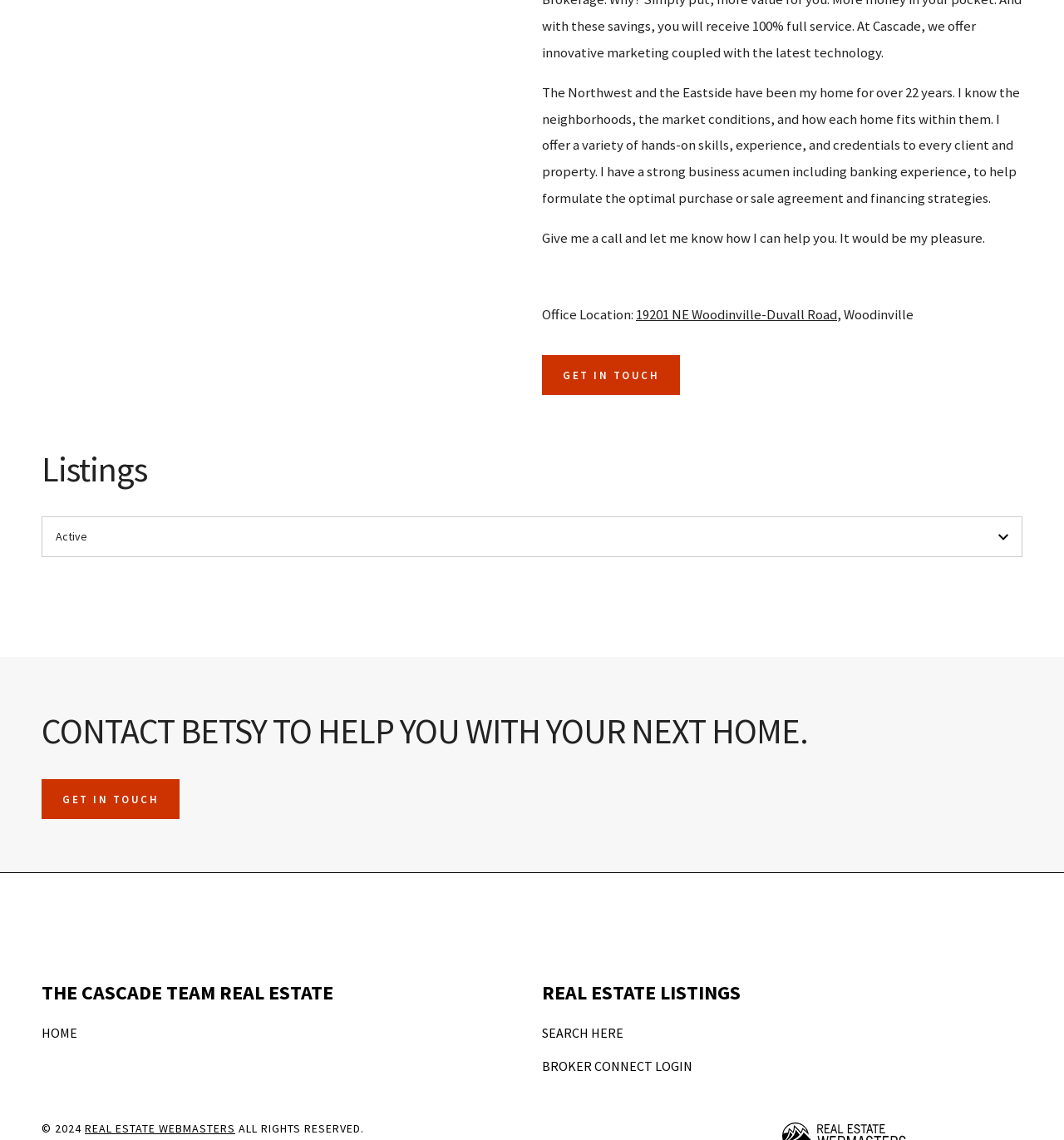Kindly determine the bounding box coordinates for the area that needs to be clicked to execute this instruction: "Go to homepage".

[0.039, 0.807, 0.156, 0.827]